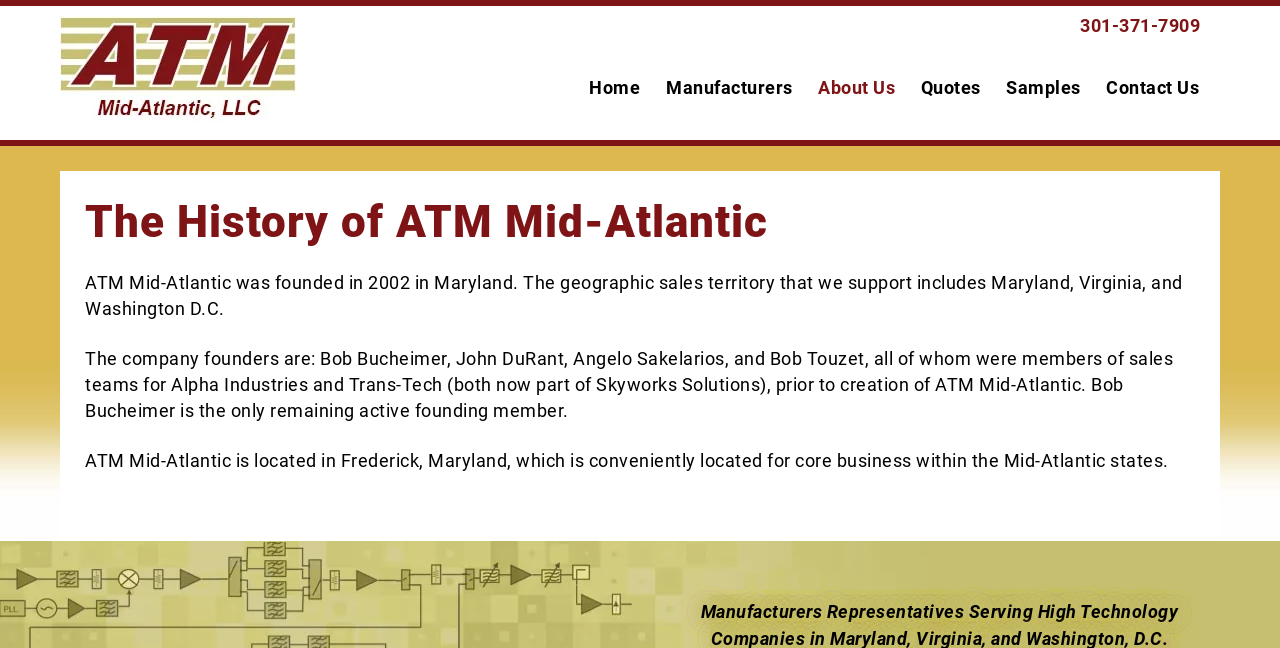Reply to the question with a single word or phrase:
What are the states in the geographic sales territory of ATM Mid-Atlantic?

Maryland, Virginia, and Washington D.C.